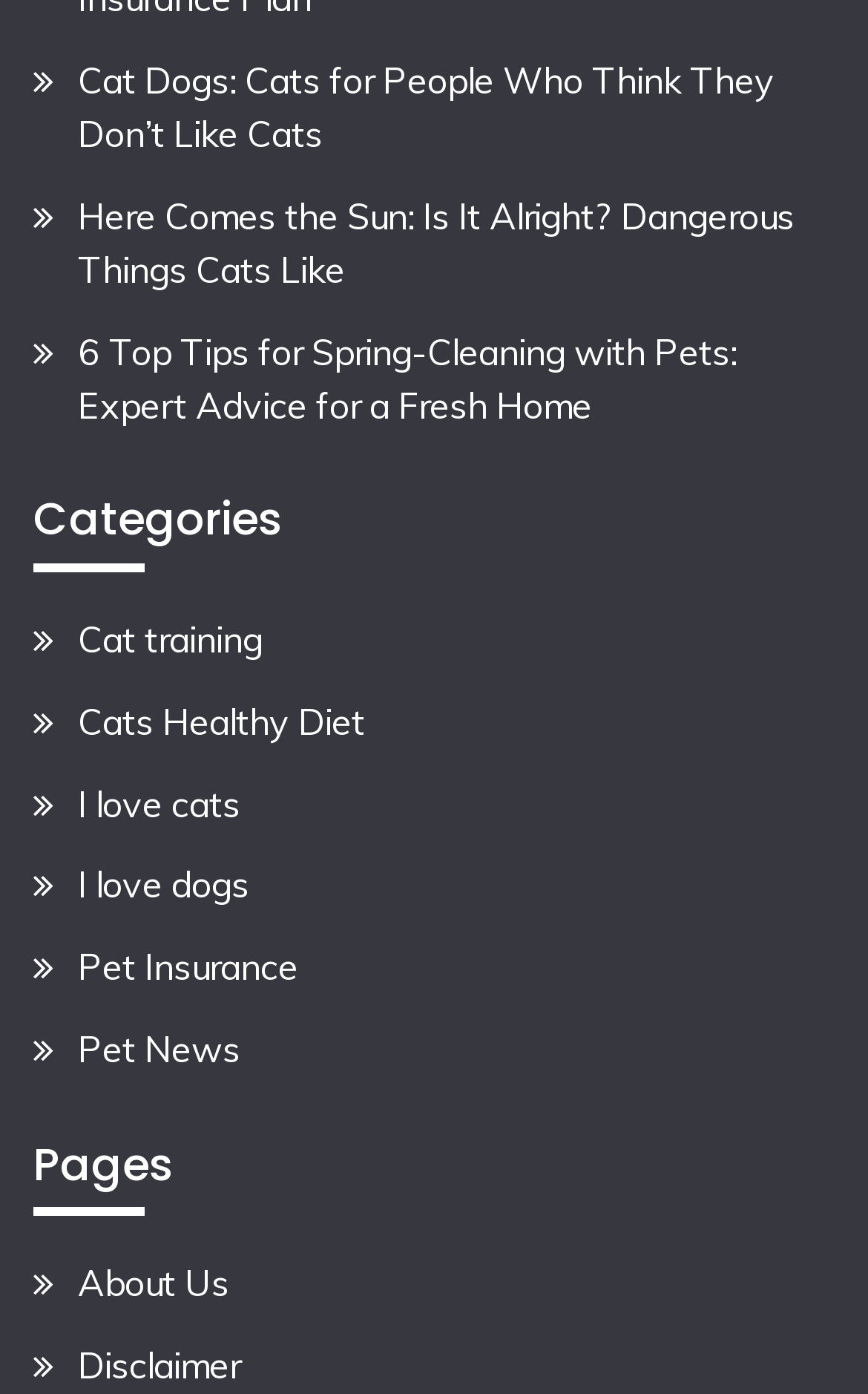Reply to the question below using a single word or brief phrase:
How many links are related to cats?

4